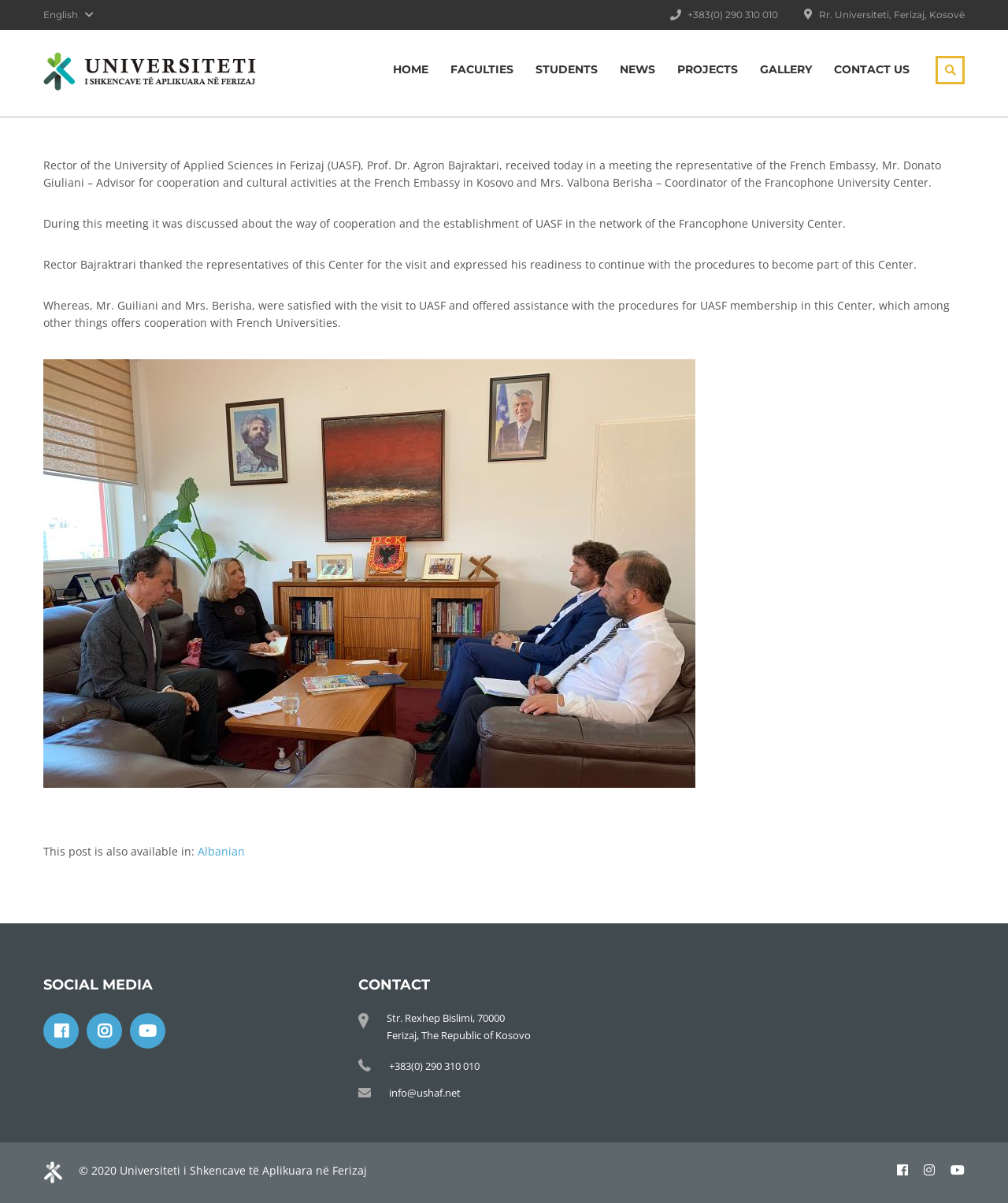Specify the bounding box coordinates of the element's region that should be clicked to achieve the following instruction: "Read the NEWS". The bounding box coordinates consist of four float numbers between 0 and 1, in the format [left, top, right, bottom].

[0.615, 0.046, 0.65, 0.069]